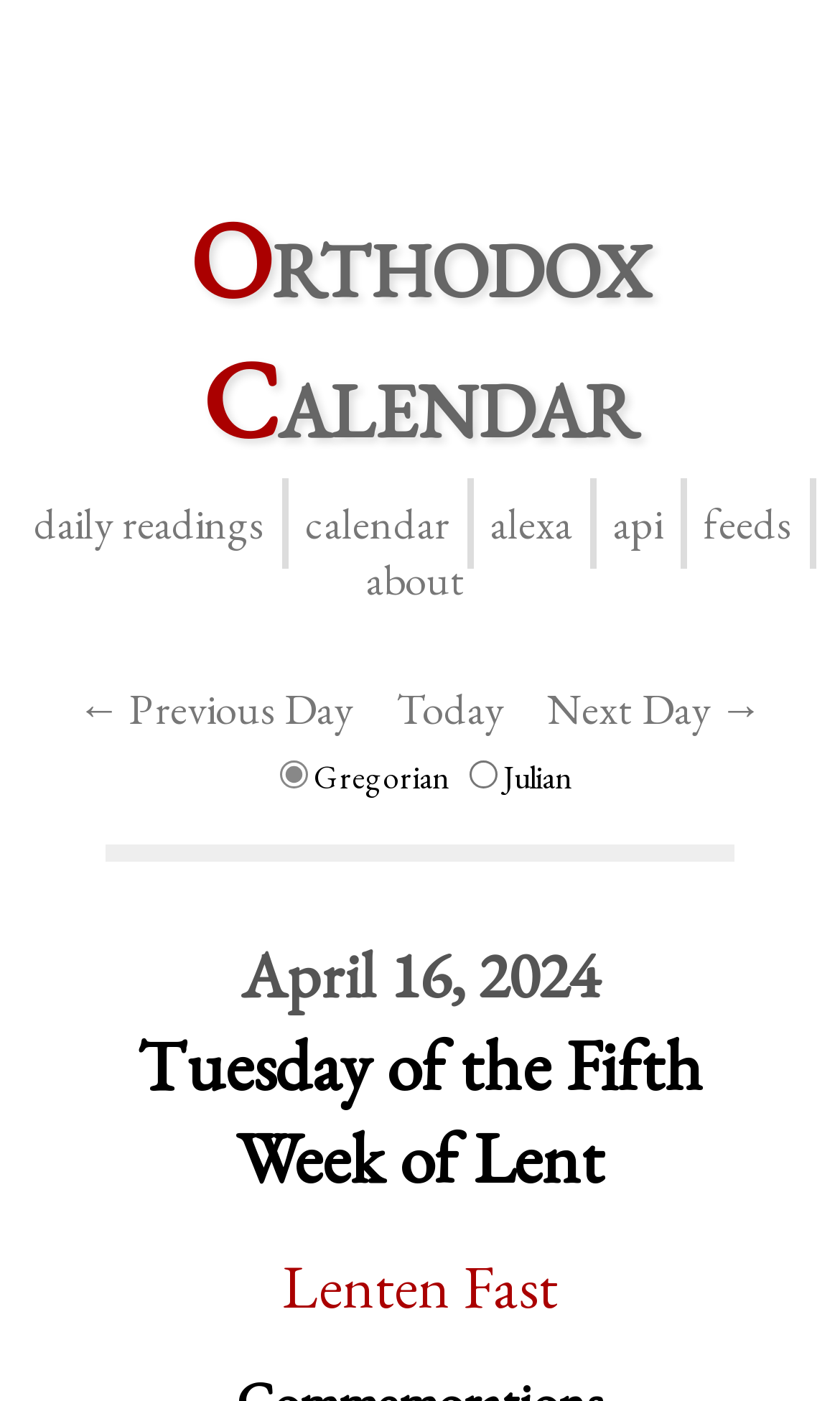Analyze and describe the webpage in a detailed narrative.

The webpage is dedicated to providing Orthodox Daily Readings for April 16, 2024. At the top, there are several links, including "Orthodox Calendar", "daily readings", "calendar", "alexa", "api", and "feeds", which are aligned horizontally and take up most of the top section of the page. Below these links, there are three navigation links: "← Previous Day", "Today", and "Next Day →", which are centered and spaced evenly apart.

On the left side of the page, there is a section with two radio buttons, "Gregorian" and "Julian", with "Gregorian" being selected by default. To the right of the radio buttons, there is a heading that reads "April 16, 2024 Tuesday of the Fifth Week of Lent". Below the heading, there is a static text that says "Lenten Fast", which is positioned near the bottom of the page.

Overall, the webpage appears to be a resource for Orthodox Christians, providing daily readings, calendar information, and other relevant details for April 16, 2024.